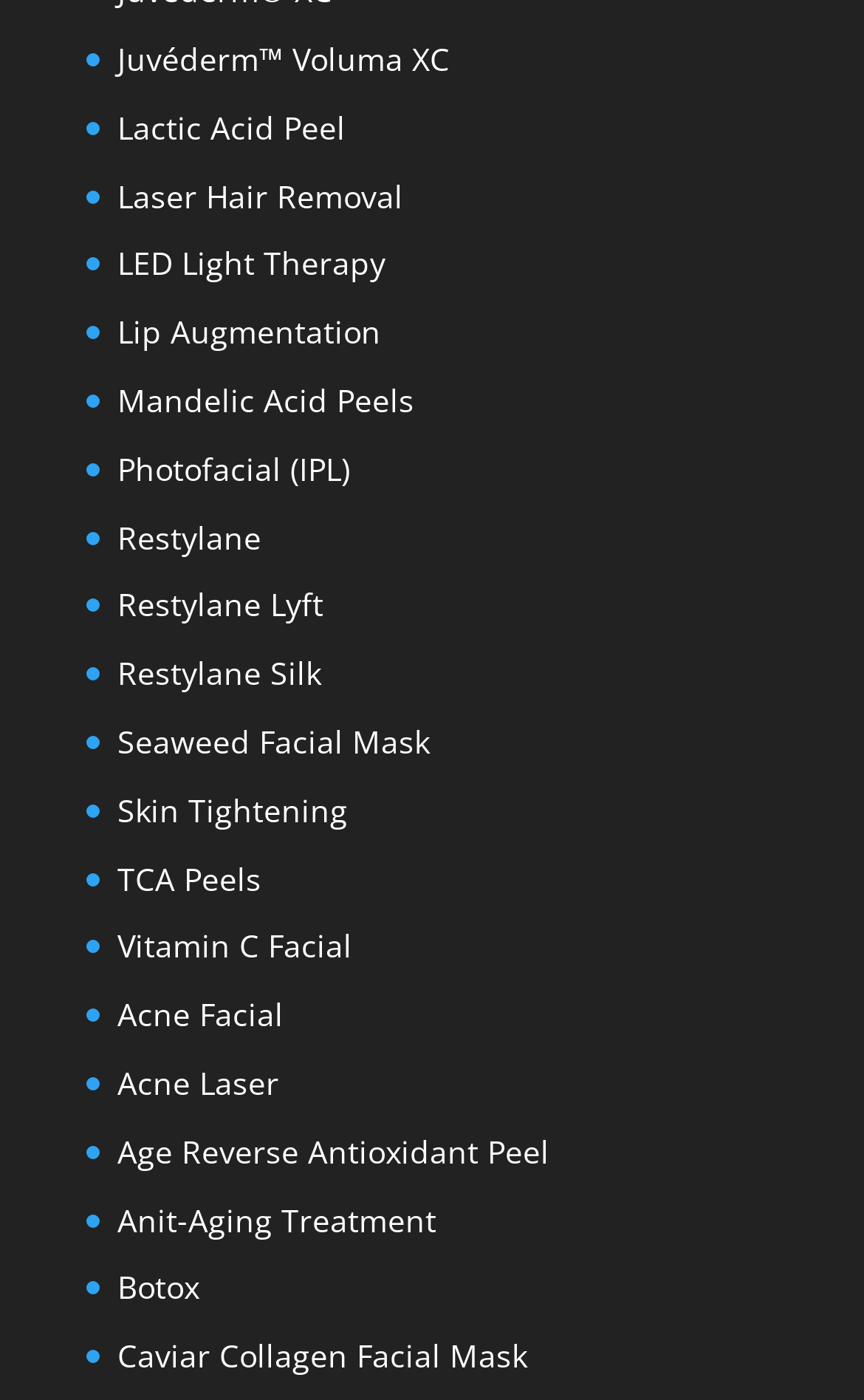Reply to the question with a single word or phrase:
Are all treatment options listed in alphabetical order?

no